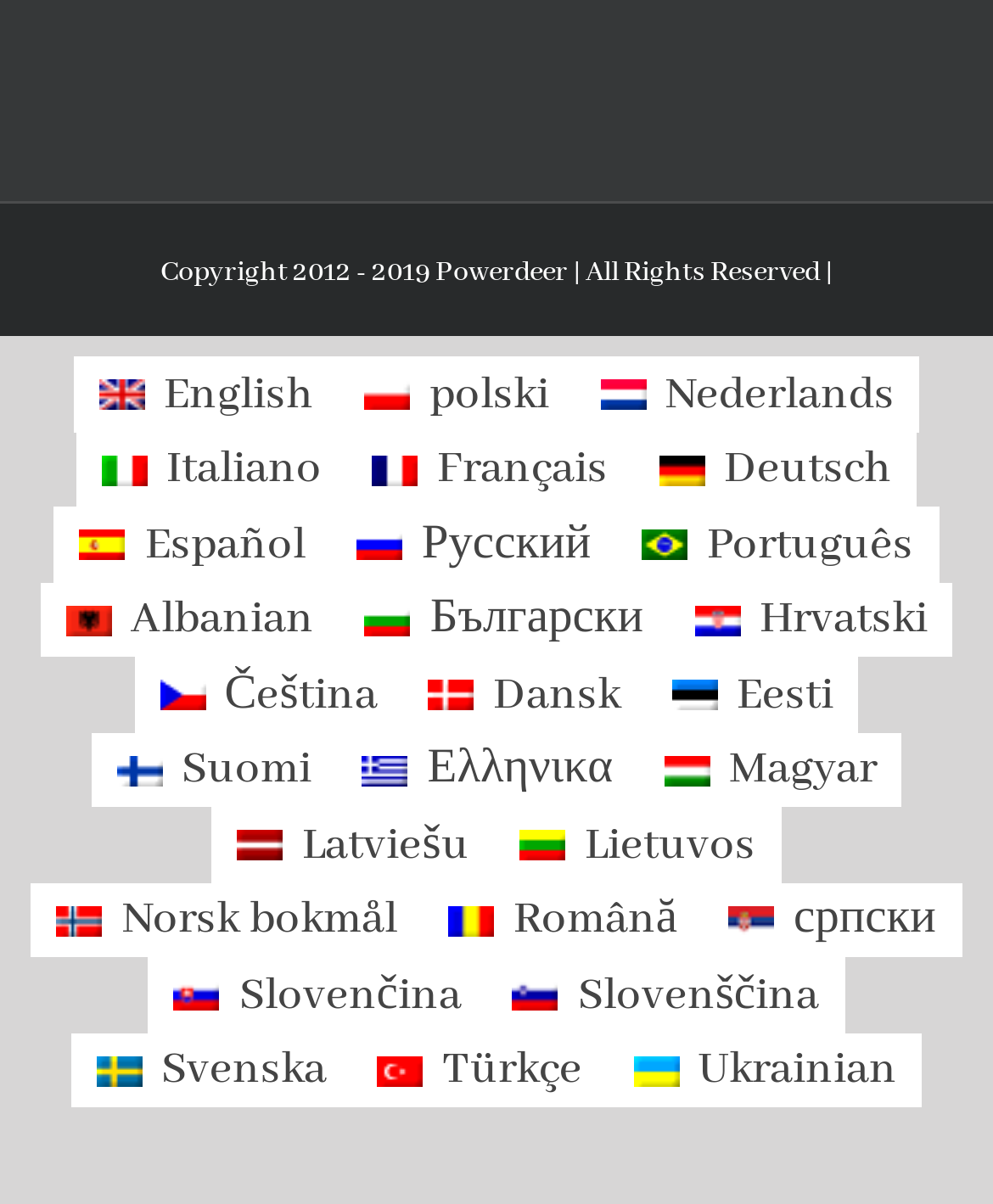Please determine the bounding box coordinates of the element to click in order to execute the following instruction: "Select English language". The coordinates should be four float numbers between 0 and 1, specified as [left, top, right, bottom].

[0.073, 0.296, 0.342, 0.359]